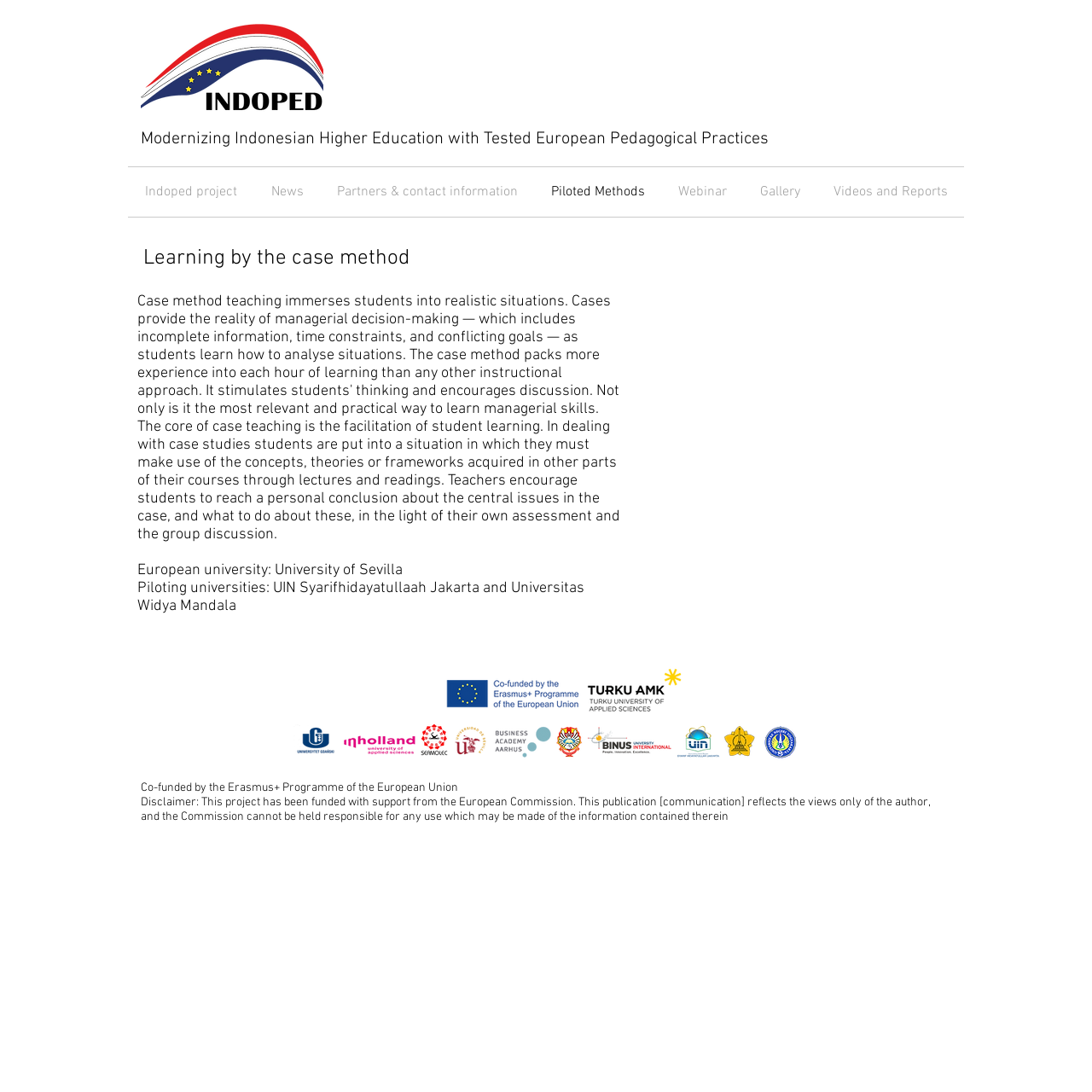What is the title of the learning method mentioned?
Provide an in-depth and detailed answer to the question.

I found the answer by looking at the main content section of the webpage, where it mentions 'Learning by the case method' as a heading.